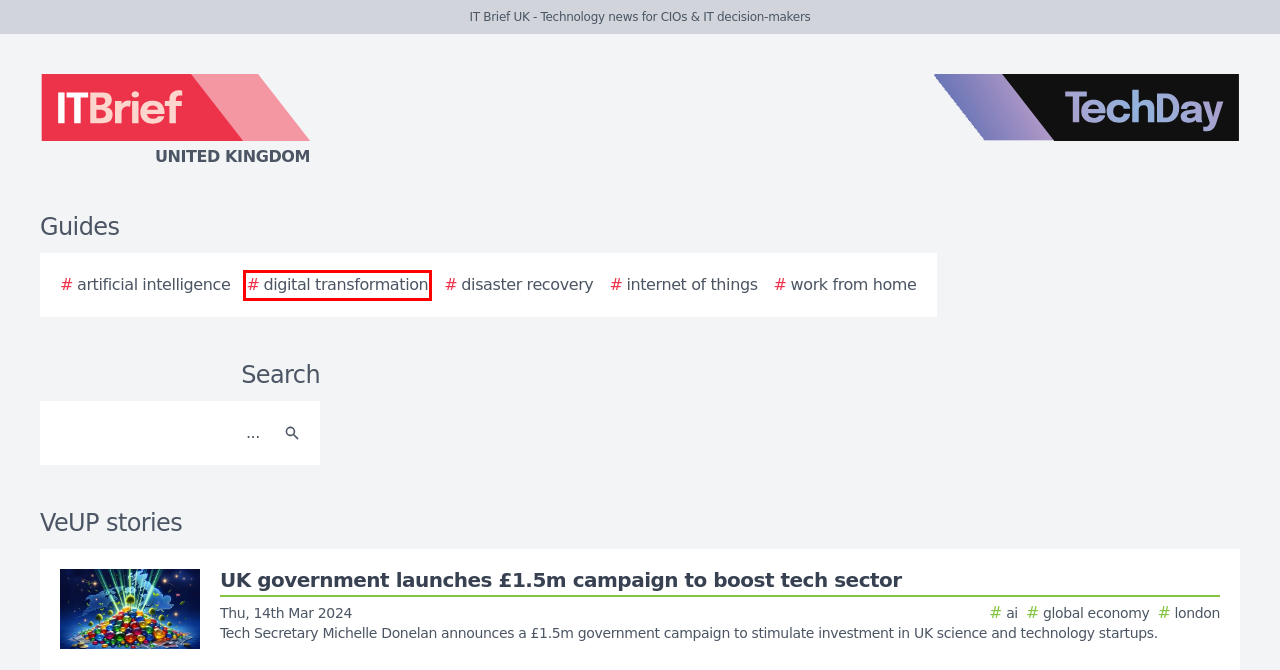You have a screenshot of a webpage with a red bounding box around an element. Identify the webpage description that best fits the new page that appears after clicking the selected element in the red bounding box. Here are the candidates:
A. The 2024 Ultimate Guide to Artificial Intelligence
B. VeUP reveals unique Advisor services for AWS-focused start-ups
C. TechDay UK - The United Kingdom's, technology news network
D. The 2024 Ultimate Guide to Disaster Recovery
E. The 2024 Ultimate Guide to Internet of Things
F. The 2024 Ultimate Guide to Digital Transformation
G. UK government launches £1.5m campaign to boost tech sector
H. The 2024 Ultimate Guide to Work from Home

F